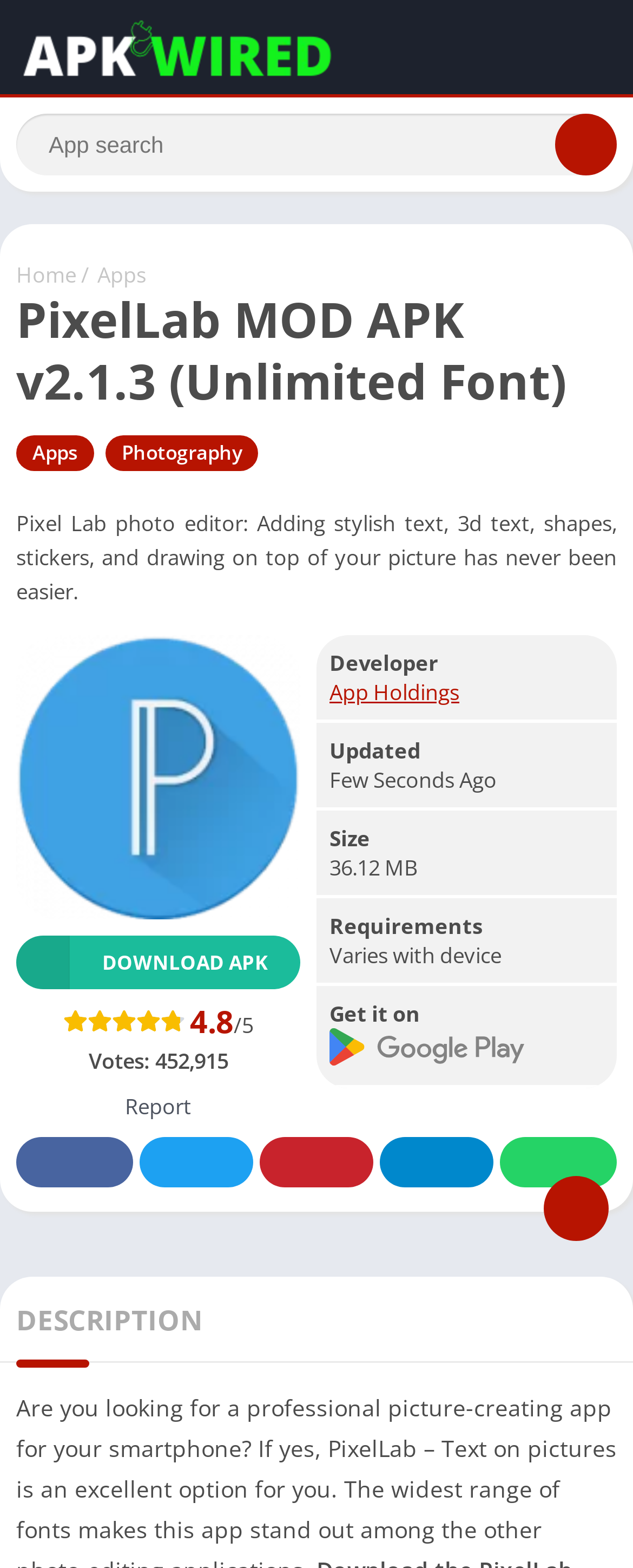Please identify the bounding box coordinates of the clickable element to fulfill the following instruction: "Download APK". The coordinates should be four float numbers between 0 and 1, i.e., [left, top, right, bottom].

[0.026, 0.596, 0.474, 0.63]